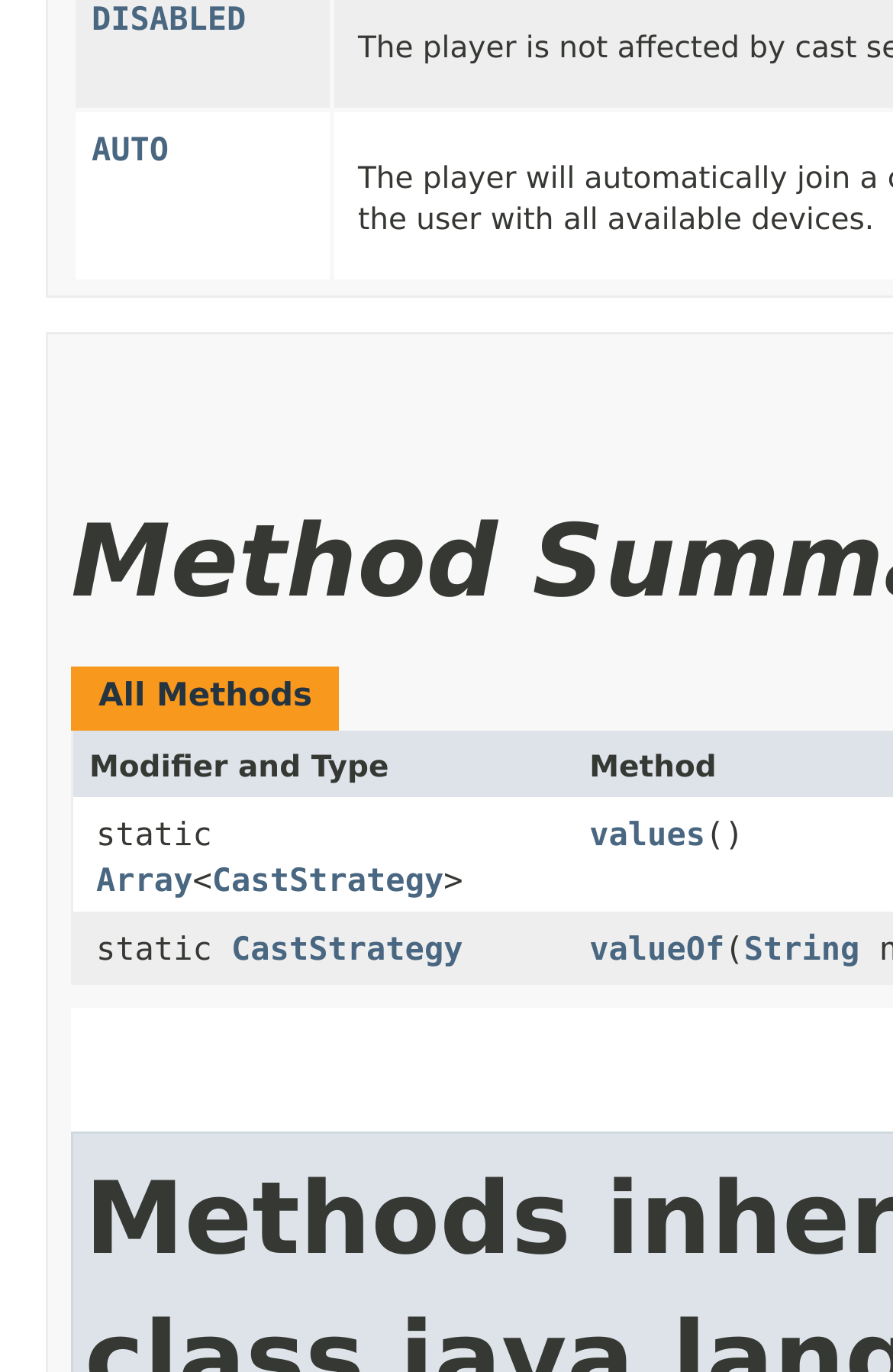Please identify the bounding box coordinates of the clickable region that I should interact with to perform the following instruction: "view values". The coordinates should be expressed as four float numbers between 0 and 1, i.e., [left, top, right, bottom].

[0.66, 0.596, 0.79, 0.623]